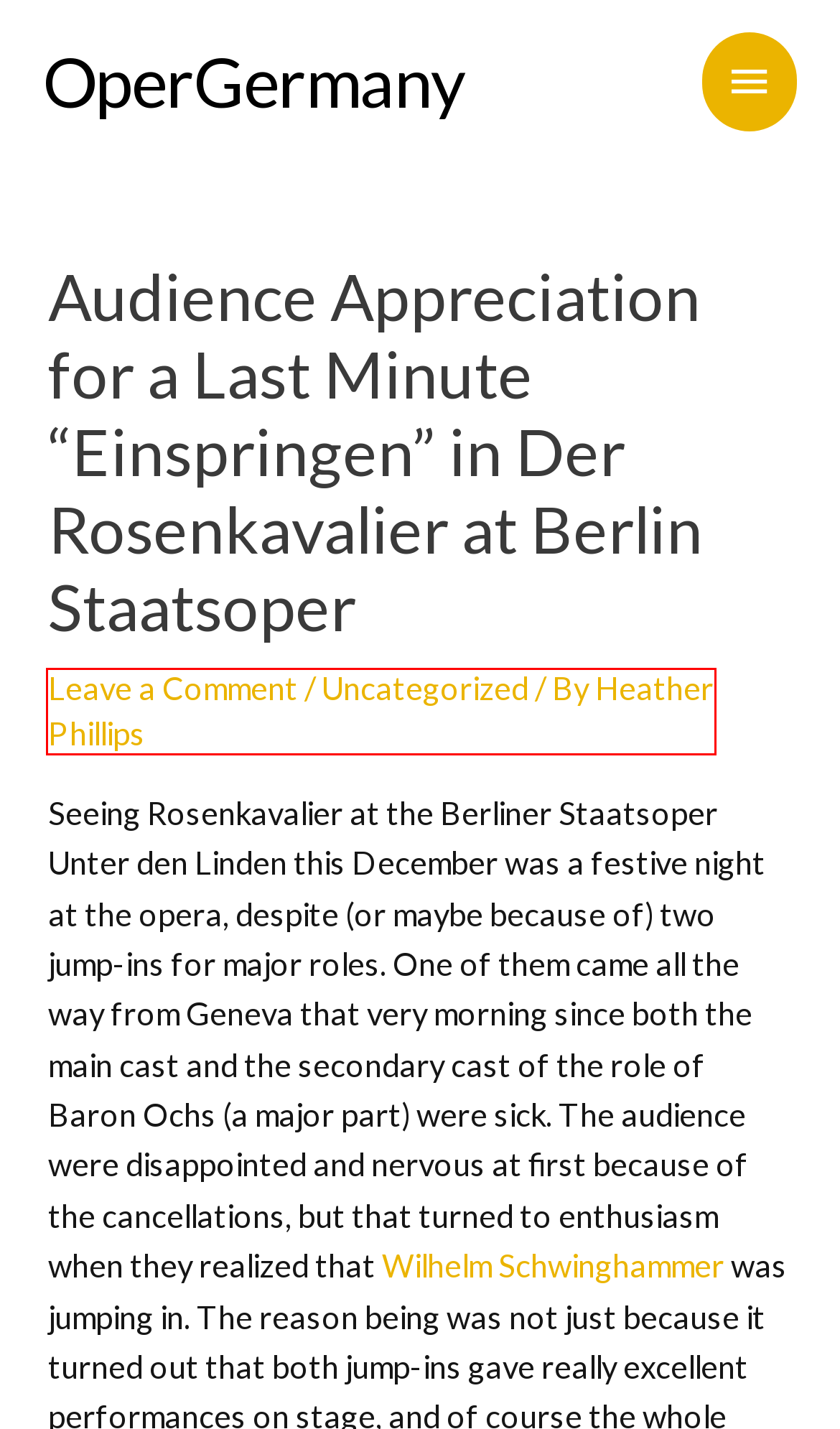Given a screenshot of a webpage with a red bounding box around an element, choose the most appropriate webpage description for the new page displayed after clicking the element within the bounding box. Here are the candidates:
A. Frohe Weihnachten und einen guten Rutsch! – OperGermany
B. Spring Auditions 2024: Watch Out for the Easter Bunny & Spring Vacations! – OperGermany
C. Uncategorized – OperGermany
D. Heather Phillips – OperGermany
E. Wilhelm Schwinghammer | Hilbert Artists Management
F. If You Can Pronounce This You’re Ready to Work… – OperGermany
G. Happy May Day! A Long Standing German Holiday… – OperGermany
H. Remember Me? – OperGermany

D